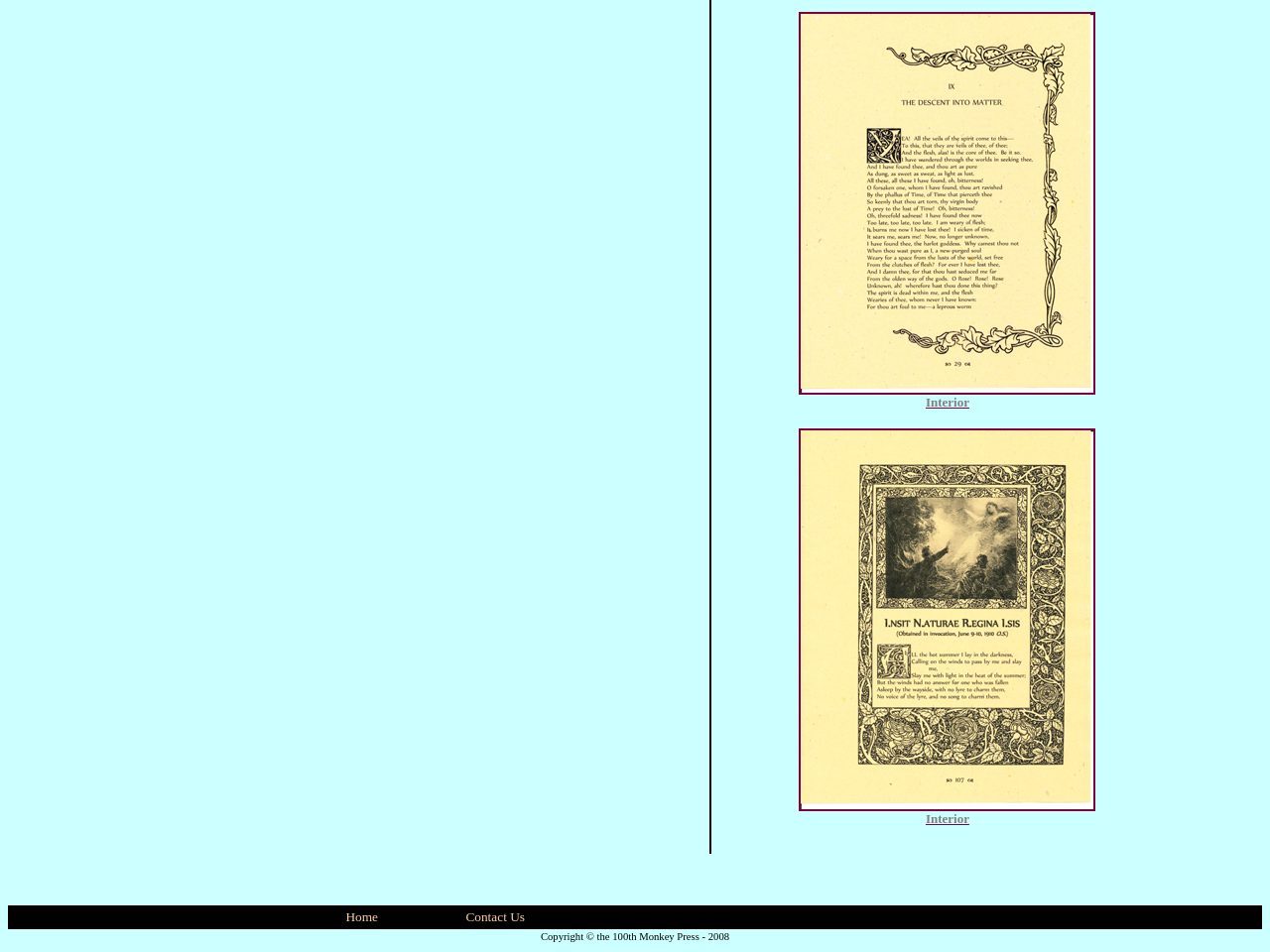What is the copyright information on the webpage?
Look at the screenshot and respond with one word or a short phrase.

Copyright © the 100th Monkey Press - 2008